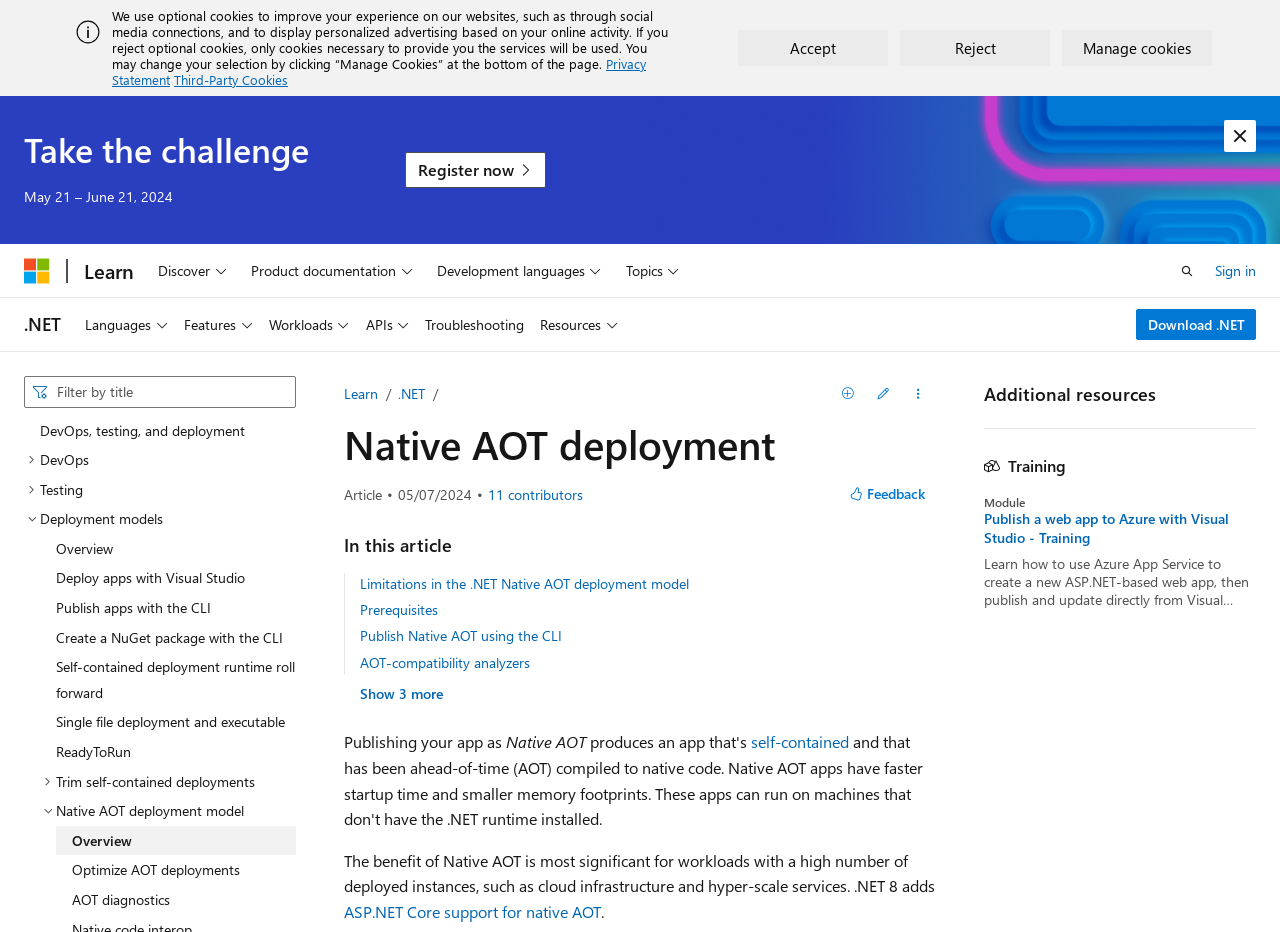Please specify the bounding box coordinates of the clickable region to carry out the following instruction: "Read the article about memory improvement tips". The coordinates should be four float numbers between 0 and 1, in the format [left, top, right, bottom].

None